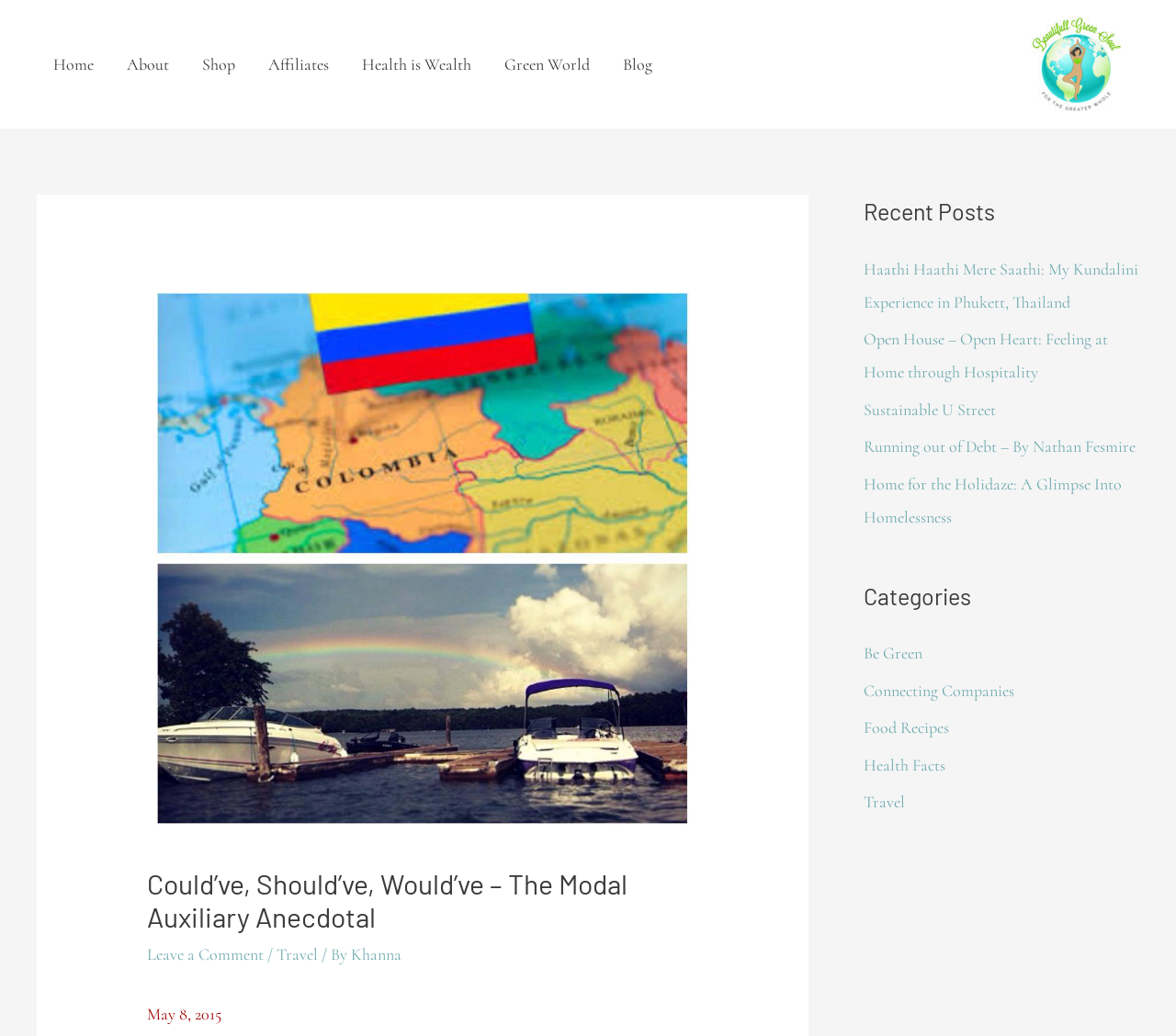Locate the bounding box coordinates of the element you need to click to accomplish the task described by this instruction: "Read the recent post 'Haathi Haathi Mere Saathi: My Kundalini Experience in Phukett, Thailand'".

[0.734, 0.25, 0.968, 0.301]